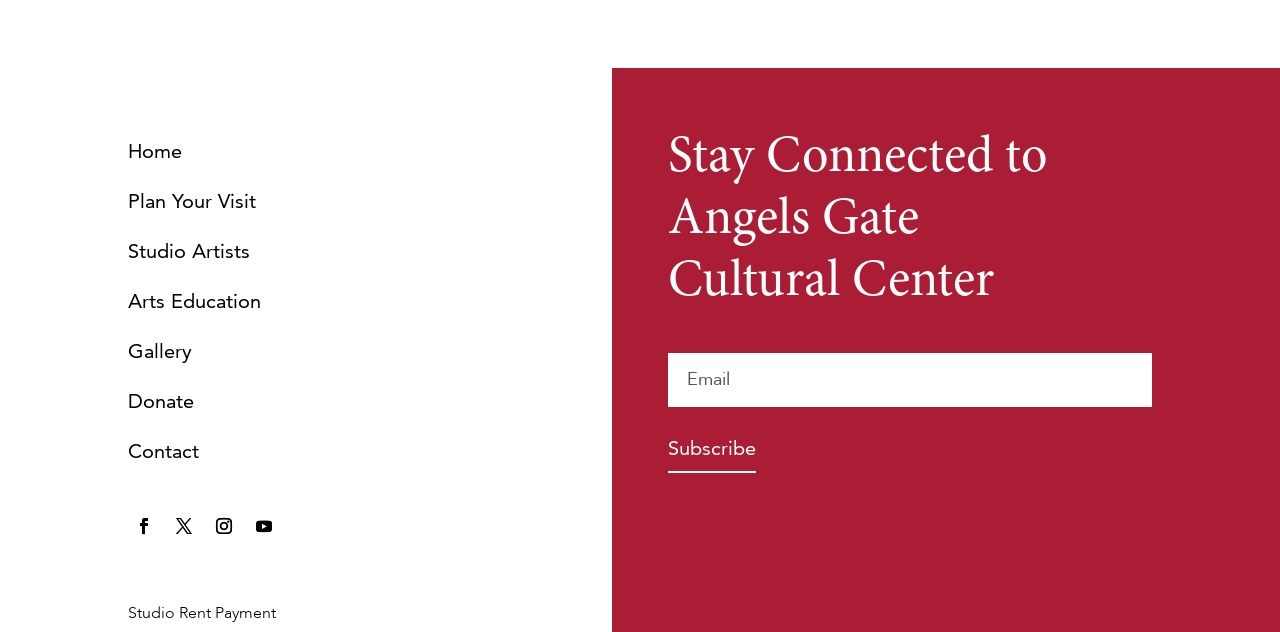Please identify the bounding box coordinates of the area that needs to be clicked to fulfill the following instruction: "Visit the Studio Artists page."

[0.1, 0.36, 0.195, 0.423]